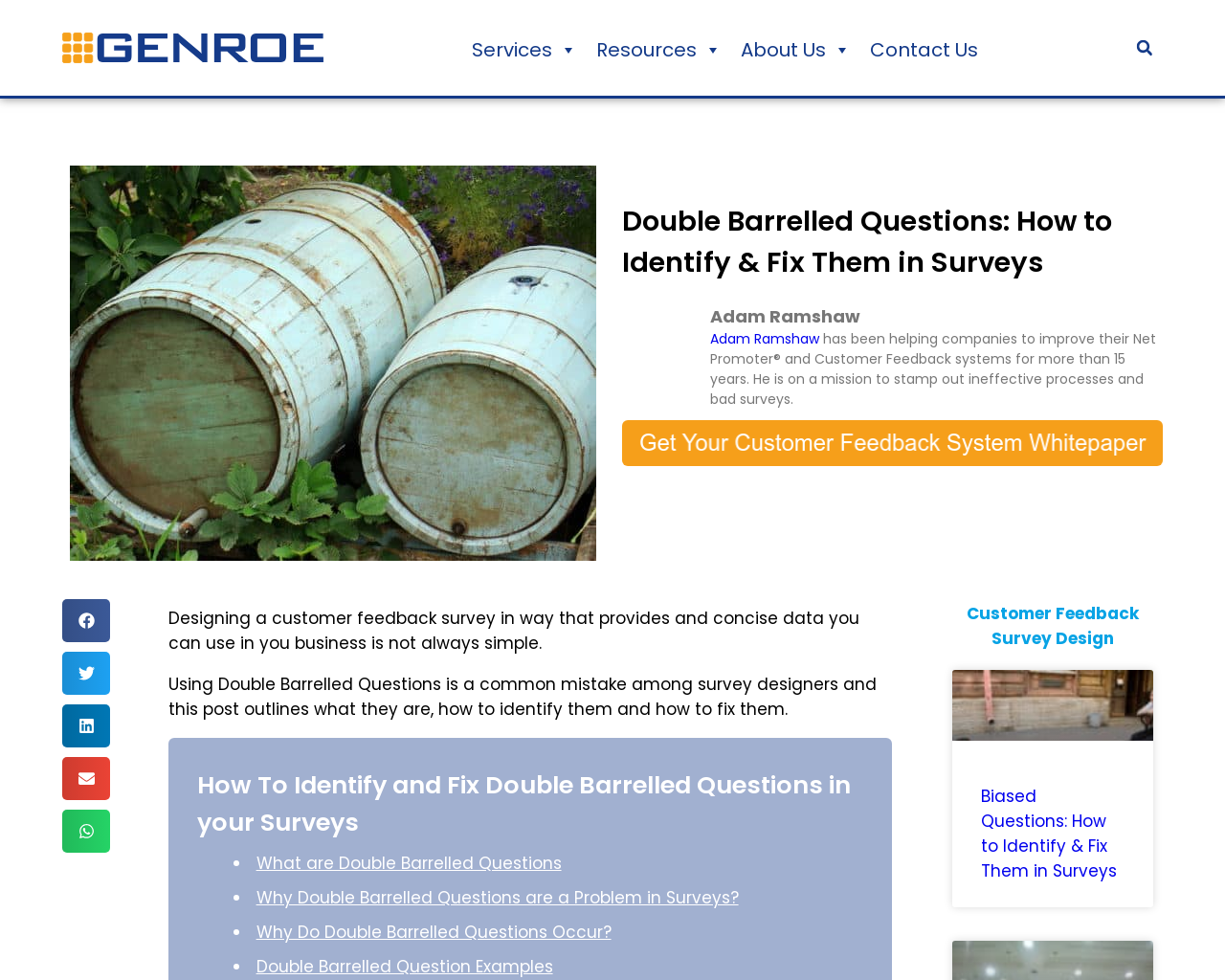How many social media platforms are available for sharing?
Answer the question based on the image using a single word or a brief phrase.

5